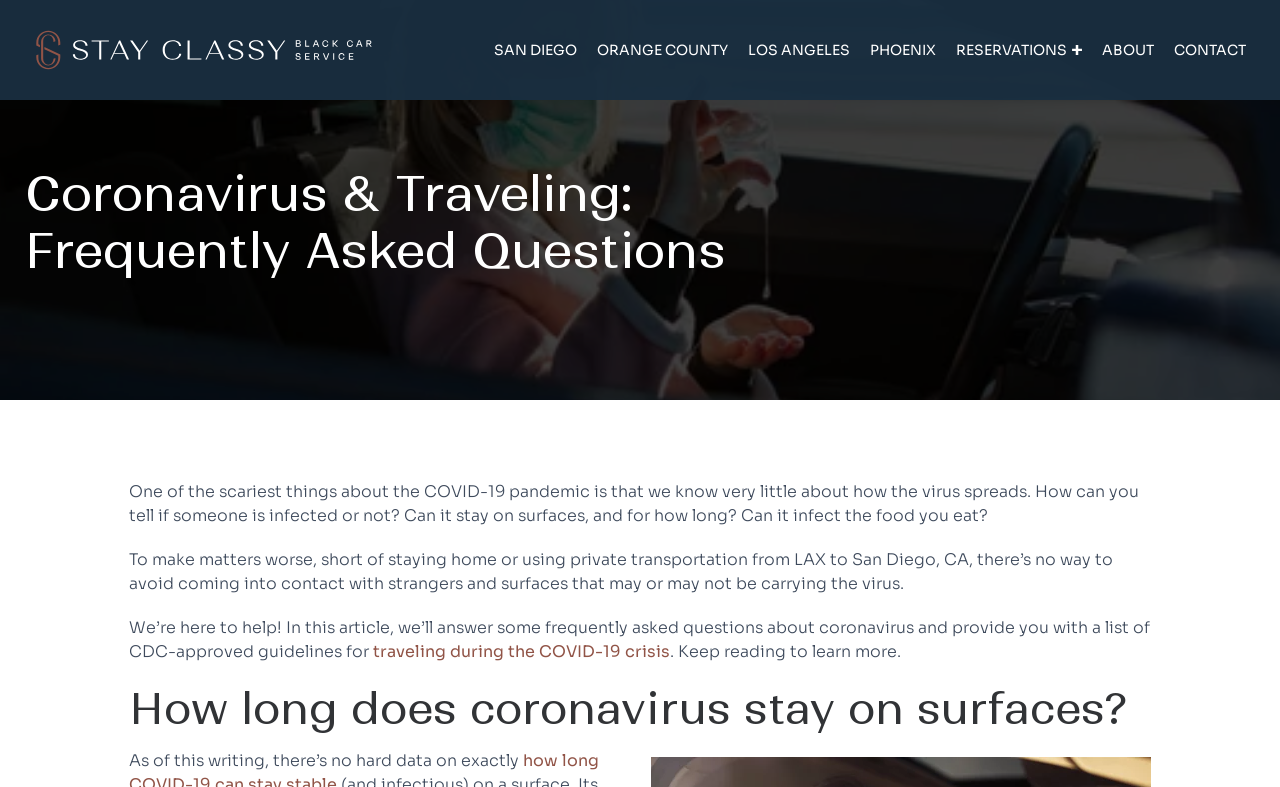Find and indicate the bounding box coordinates of the region you should select to follow the given instruction: "Read more about Coronavirus & Traveling: Frequently Asked Questions".

[0.019, 0.209, 0.654, 0.356]